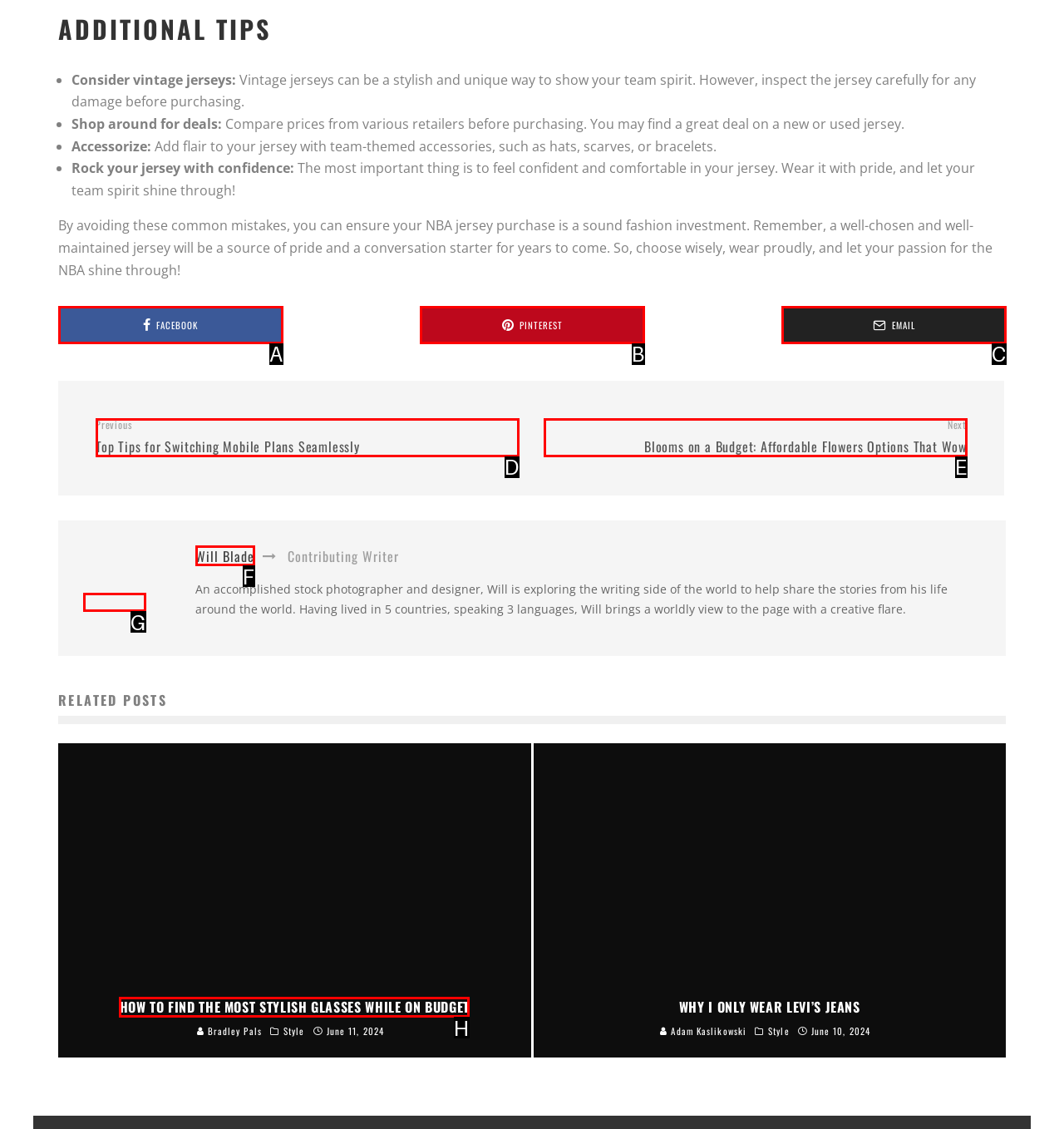Which UI element should be clicked to perform the following task: Read the article 'HOW TO FIND THE MOST STYLISH GLASSES WHILE ON BUDGET'? Answer with the corresponding letter from the choices.

H